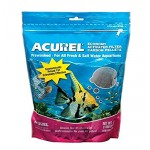Generate an elaborate caption that includes all aspects of the image.

This image features a package of Acurel Economy Activated Filter Carbon Pellets, designed for use in both fresh and saltwater aquariums. The bright blue packaging prominently displays the Acurel brand name, along with colorful images of aquatic life, including fish and a turtle, which emphasize its suitability for diverse underwater environments. The package highlights its effectiveness in absorbing toxic waste and preventing the build-up of harmful gases, suggesting it as a reliable choice for maintaining clean and healthy aquarium water. The visual appeal and practical features make this product an excellent option for aquarium enthusiasts looking to optimize filtration and water quality in their tanks.